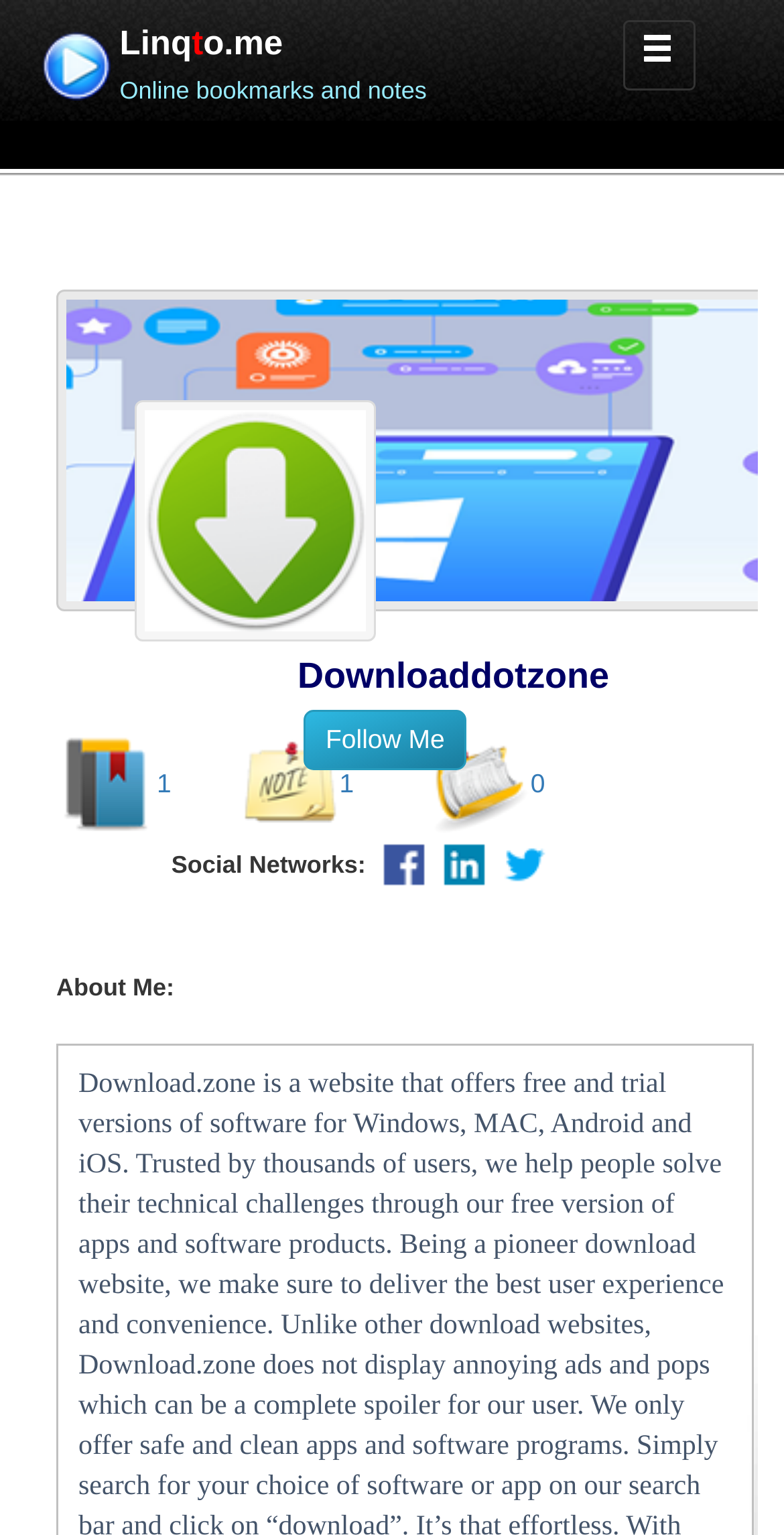Provide the bounding box coordinates of the HTML element this sentence describes: "Sign In". The bounding box coordinates consist of four float numbers between 0 and 1, i.e., [left, top, right, bottom].

None